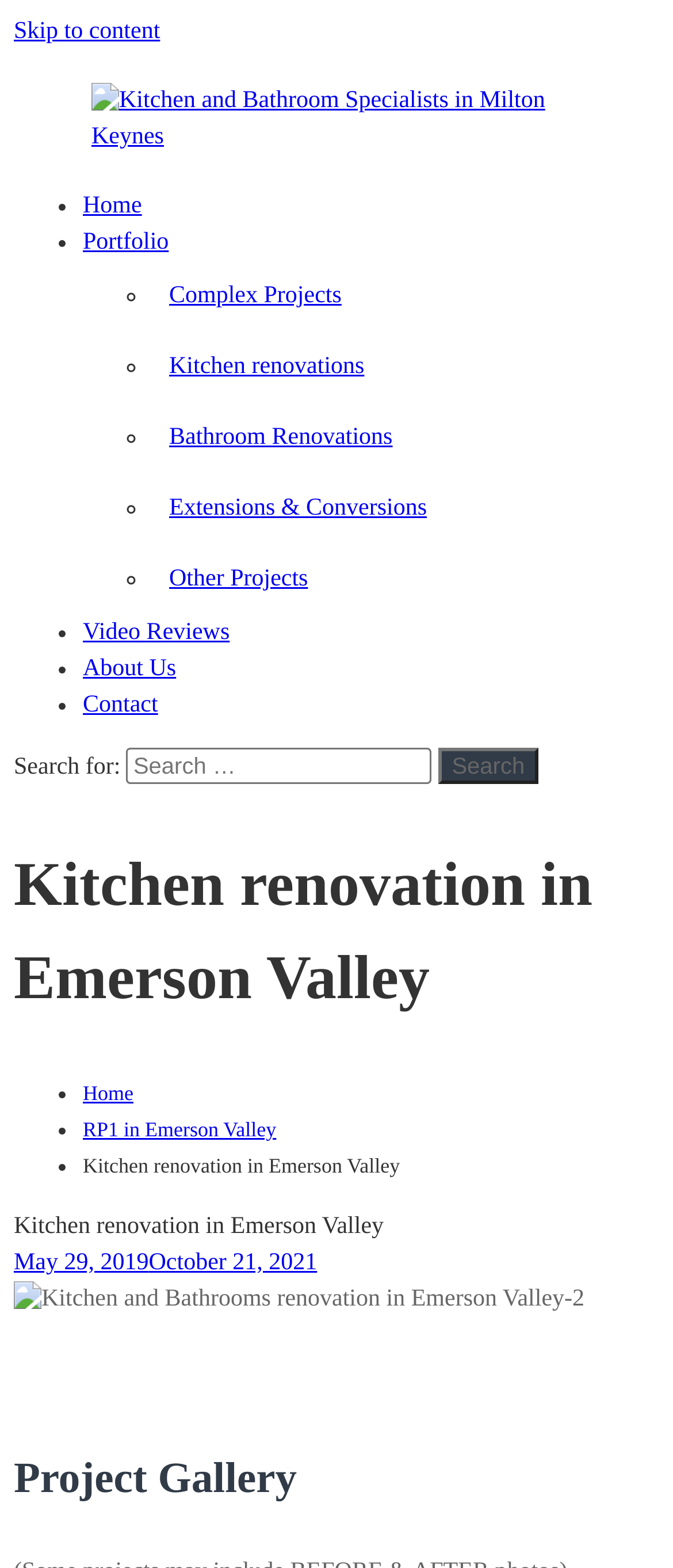Please determine the primary heading and provide its text.

Kitchen renovation in Emerson Valley